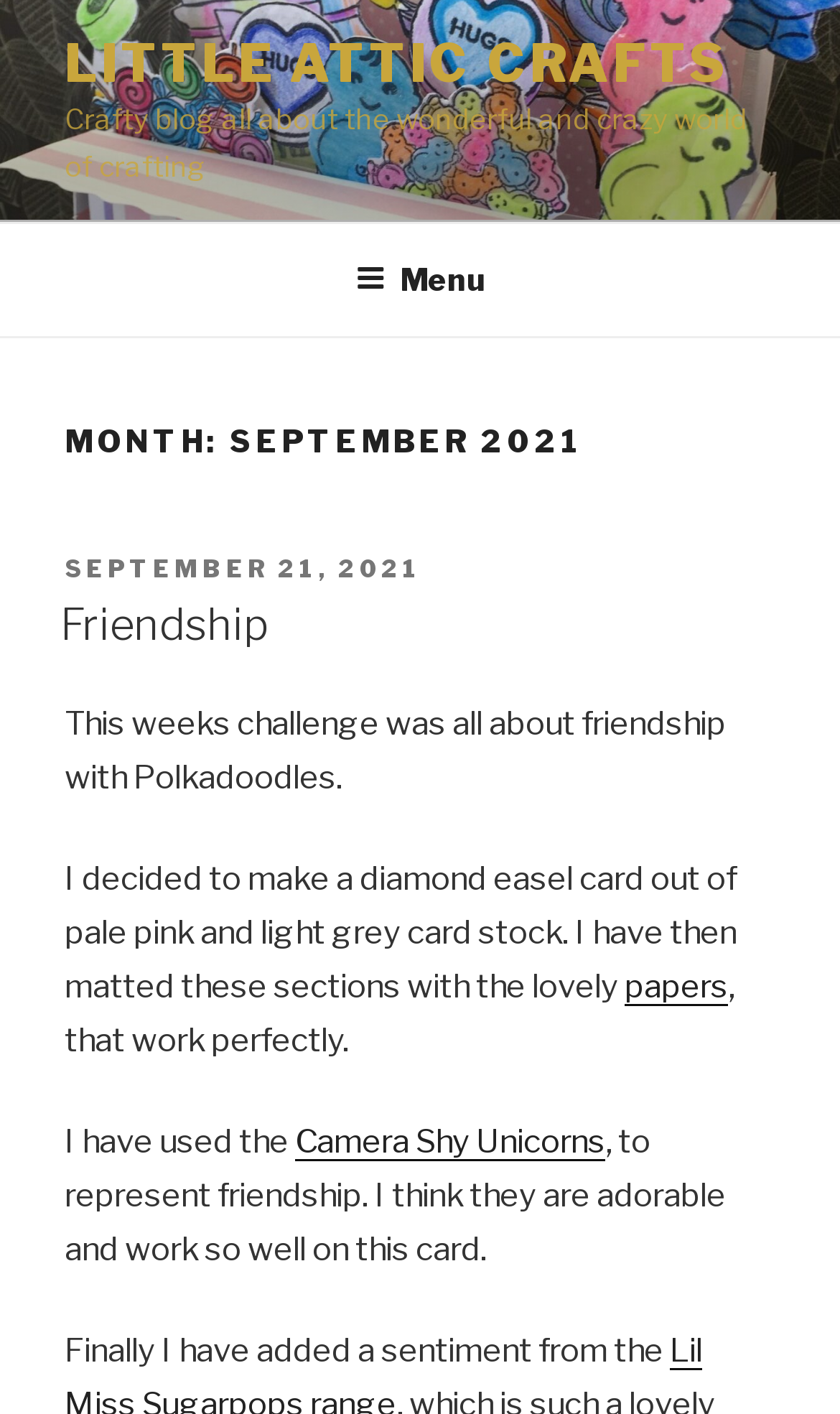Give a concise answer using only one word or phrase for this question:
What is the date of the blog post?

September 21, 2021